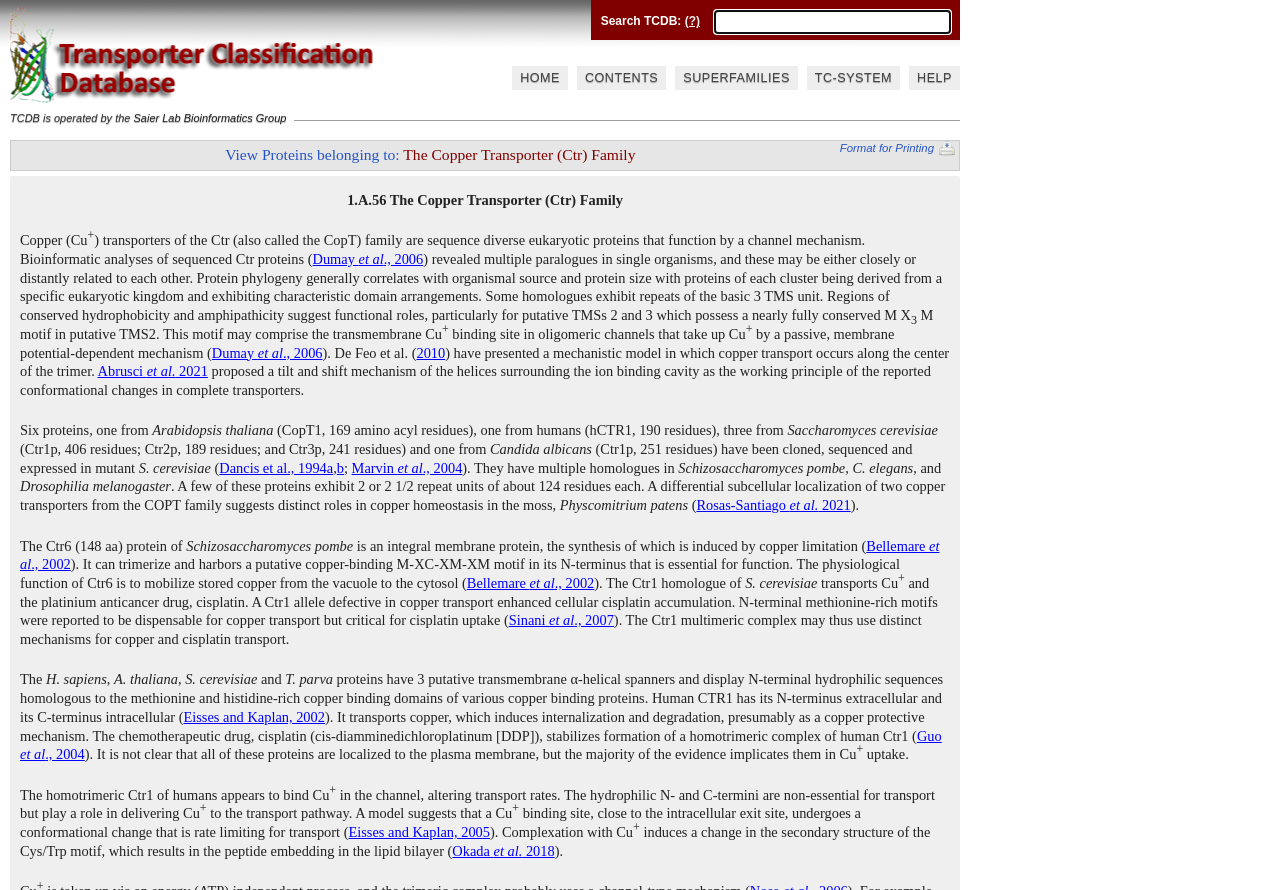Kindly determine the bounding box coordinates of the area that needs to be clicked to fulfill this instruction: "Read more about Dumay et al., 2006".

[0.244, 0.282, 0.331, 0.3]